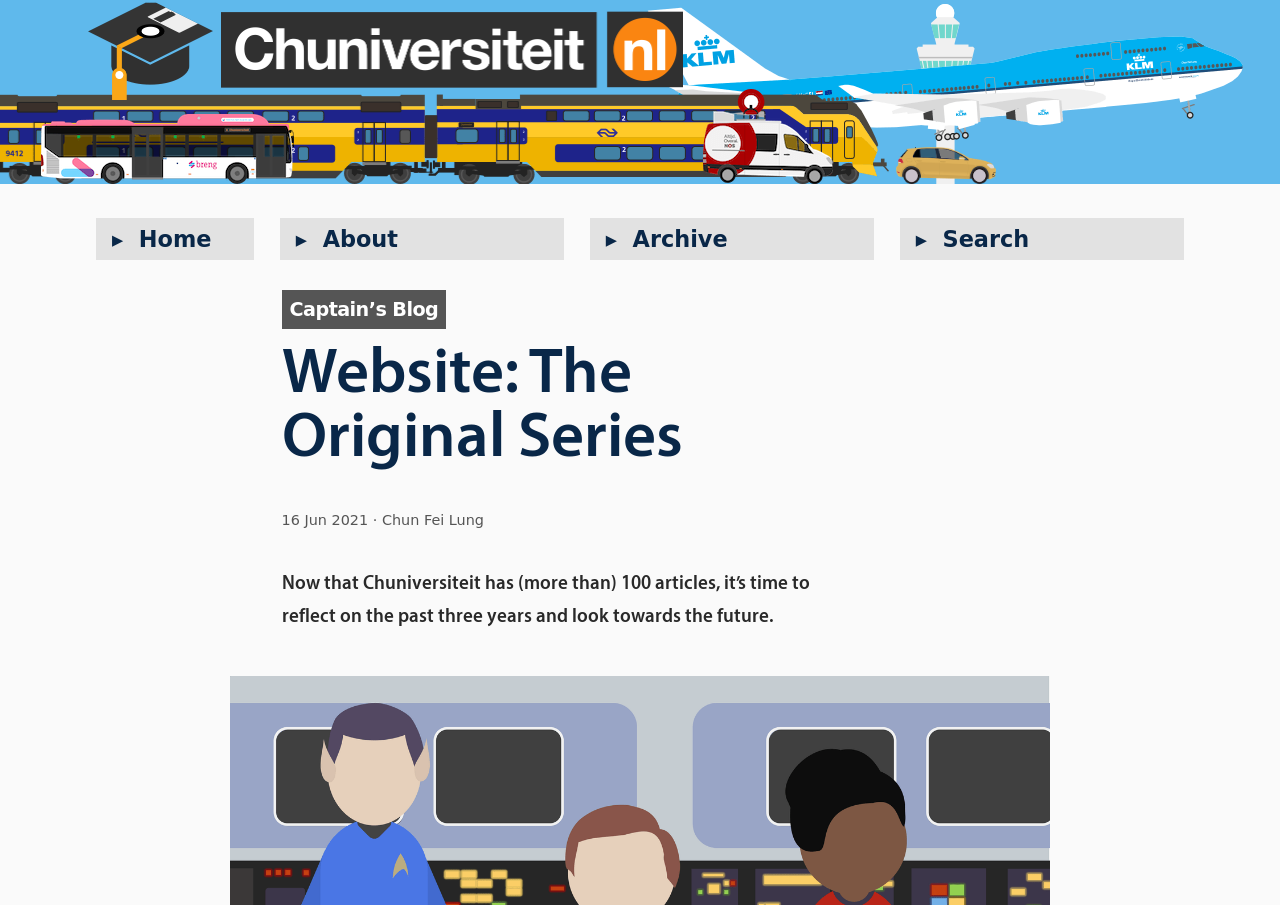Please provide the main heading of the webpage content.

Website: The Original Series